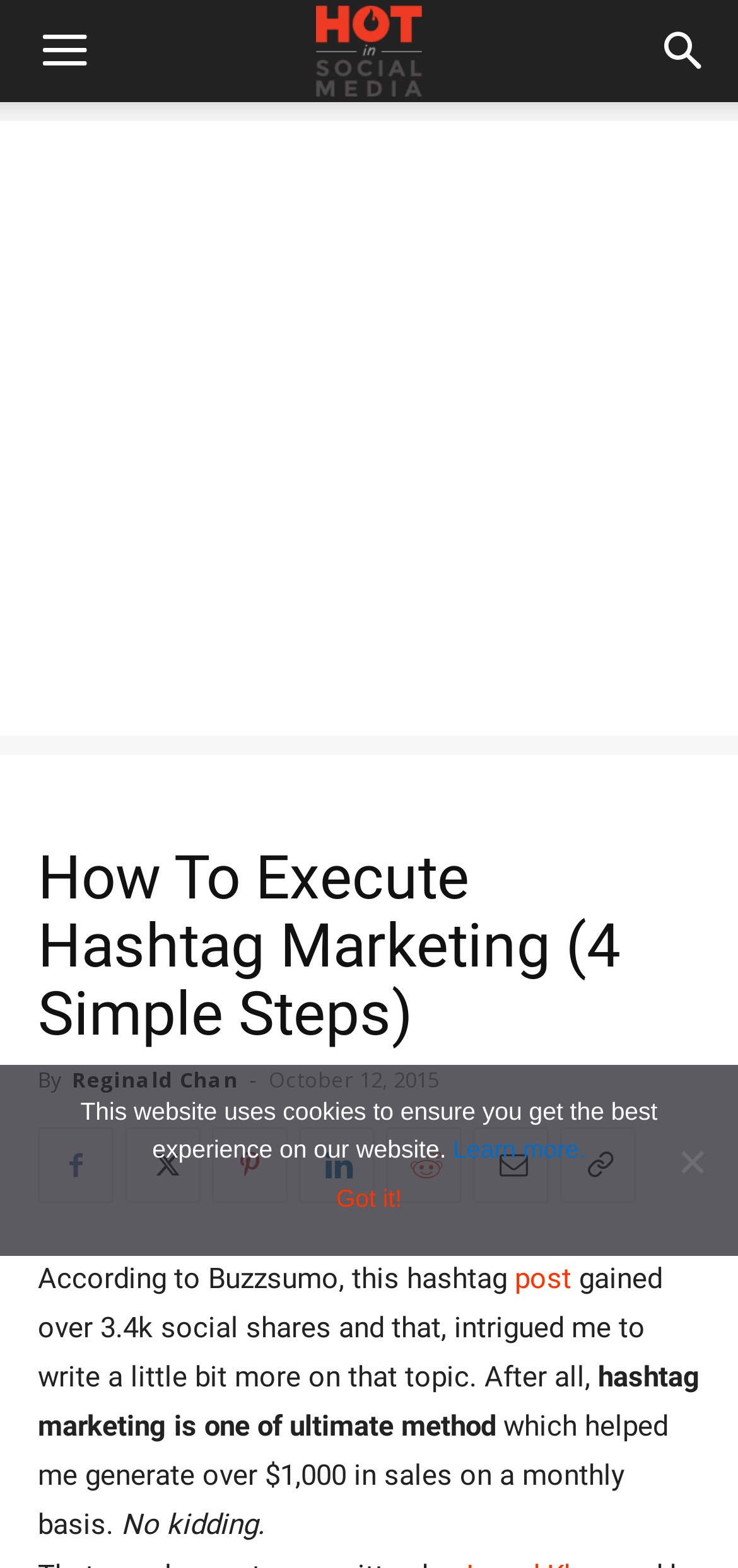Provide the bounding box coordinates of the area you need to click to execute the following instruction: "Read the article by Reginald Chan".

[0.097, 0.679, 0.323, 0.697]